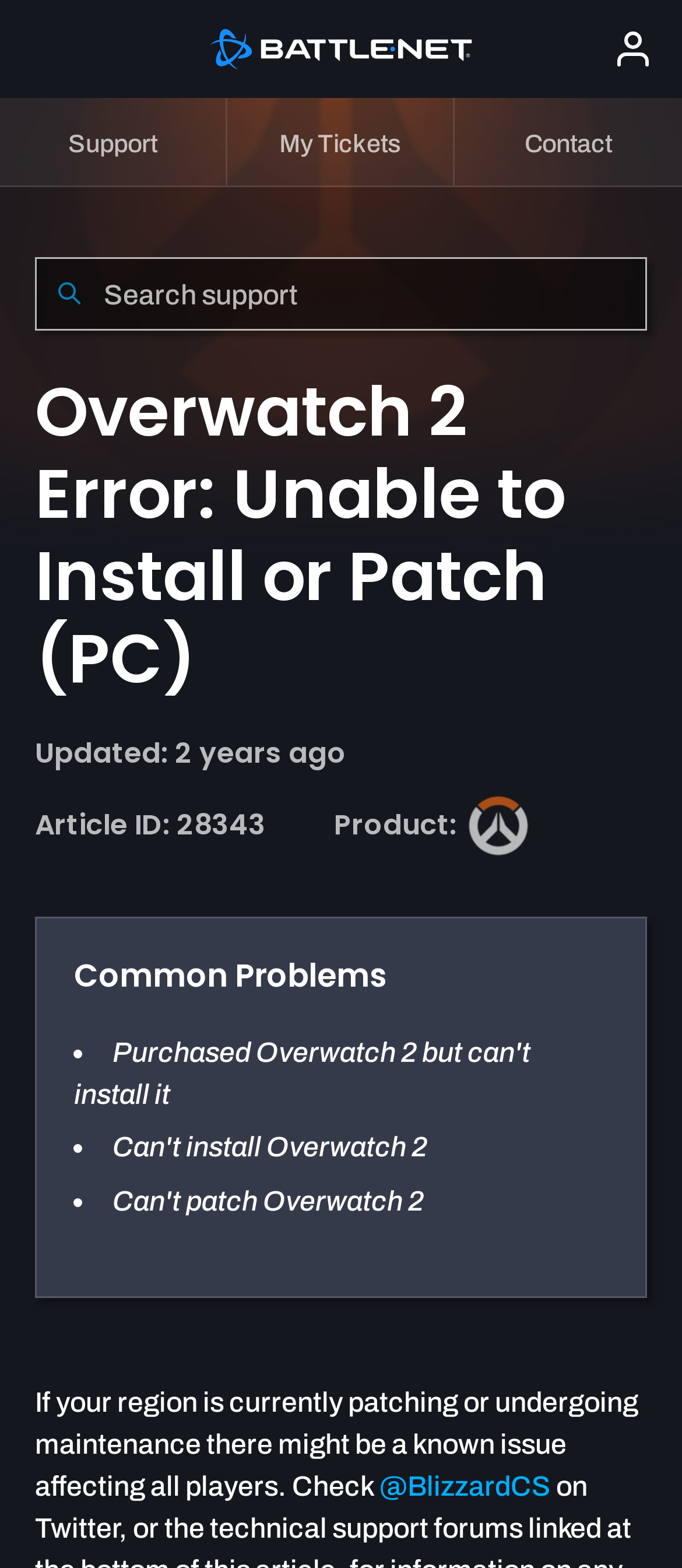How many list markers are there under 'Common Problems'?
From the screenshot, provide a brief answer in one word or phrase.

3